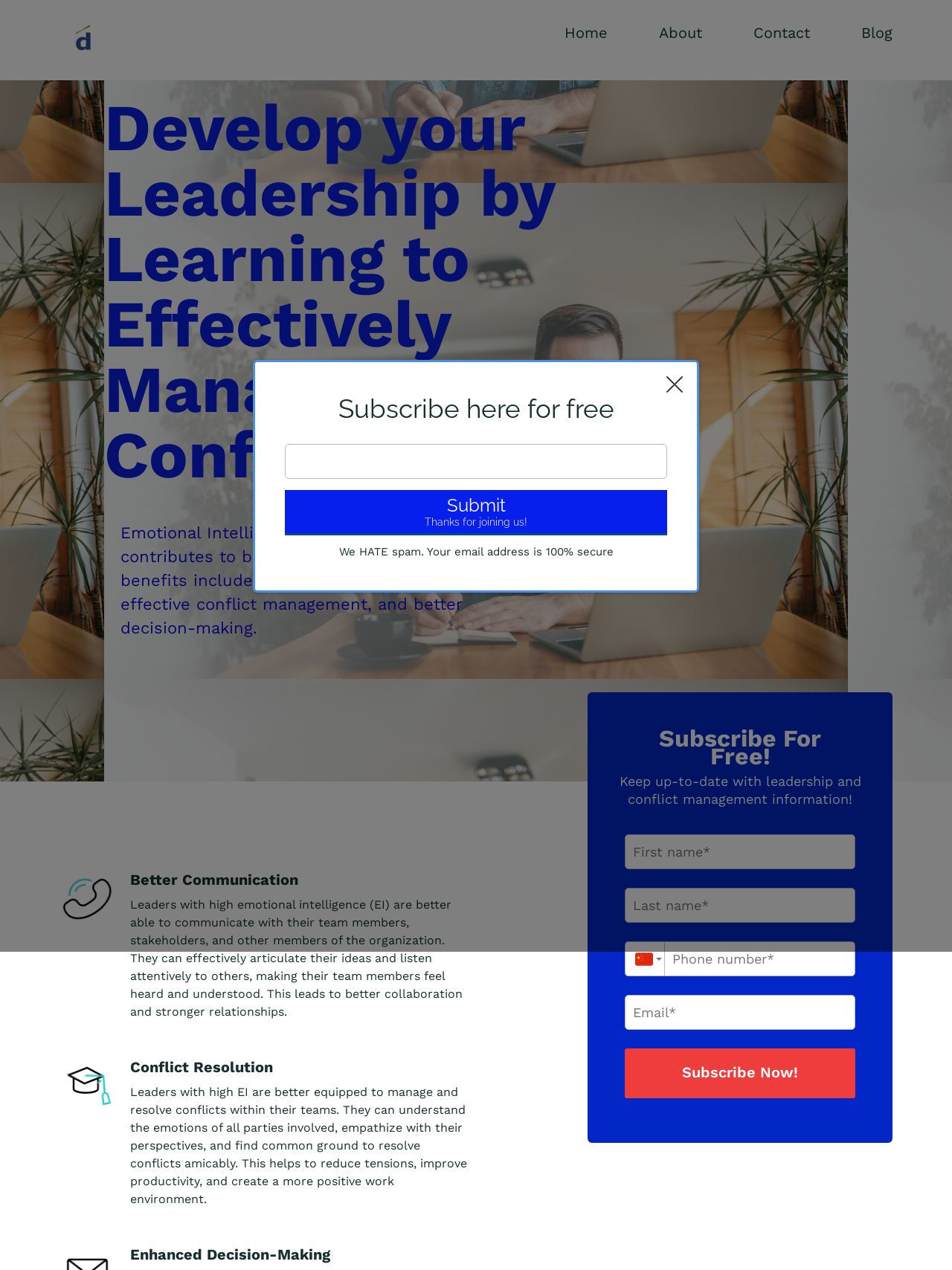Can you look at the image and give a comprehensive answer to the question:
What are the benefits of high emotional intelligence in leaders?

According to the static text elements, leaders with high emotional intelligence are better able to communicate with their team members, resolve conflicts, and make effective decisions.